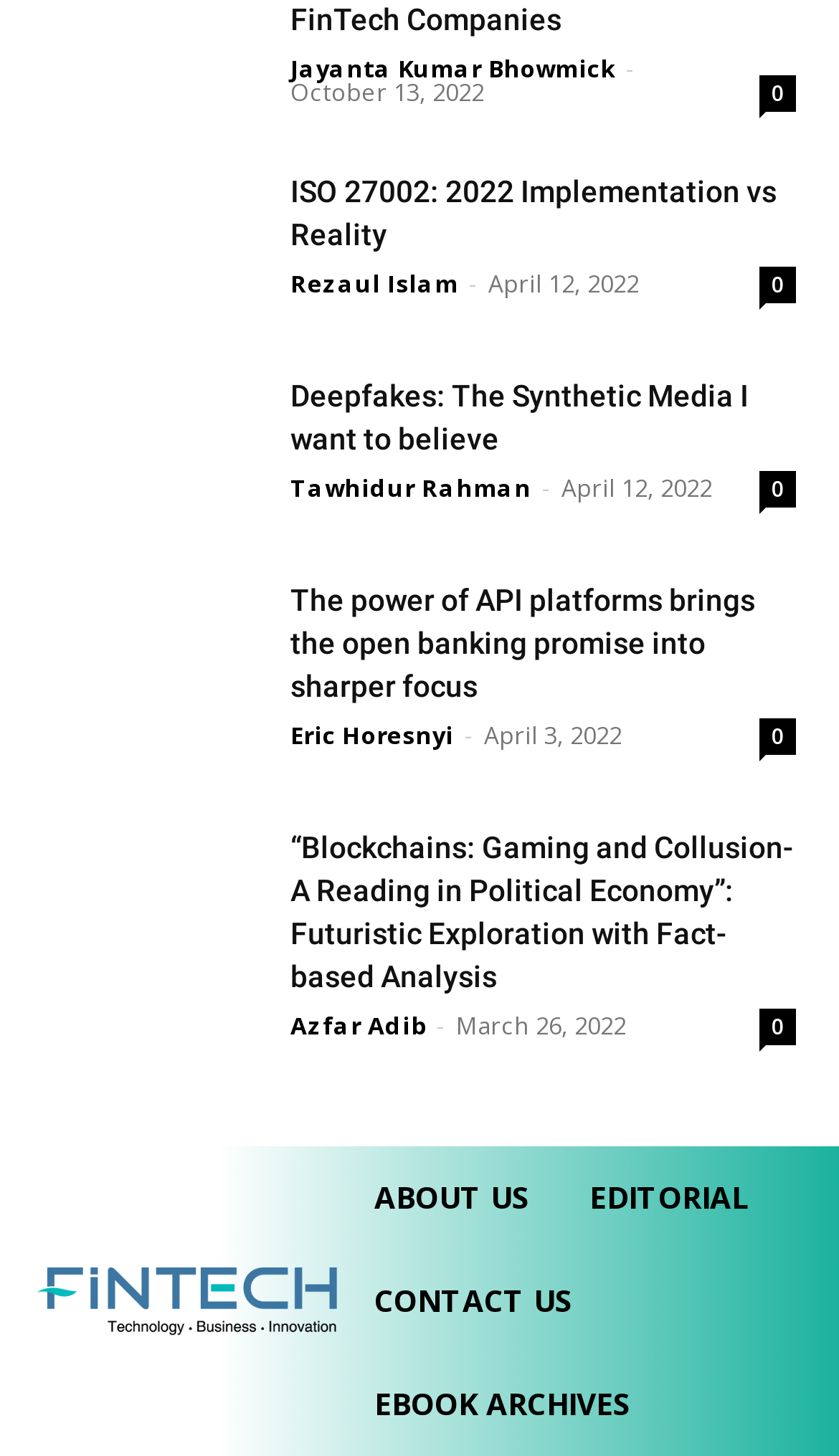Please locate the bounding box coordinates of the element that needs to be clicked to achieve the following instruction: "Contact the website administrators". The coordinates should be four float numbers between 0 and 1, i.e., [left, top, right, bottom].

[0.41, 0.858, 0.718, 0.929]